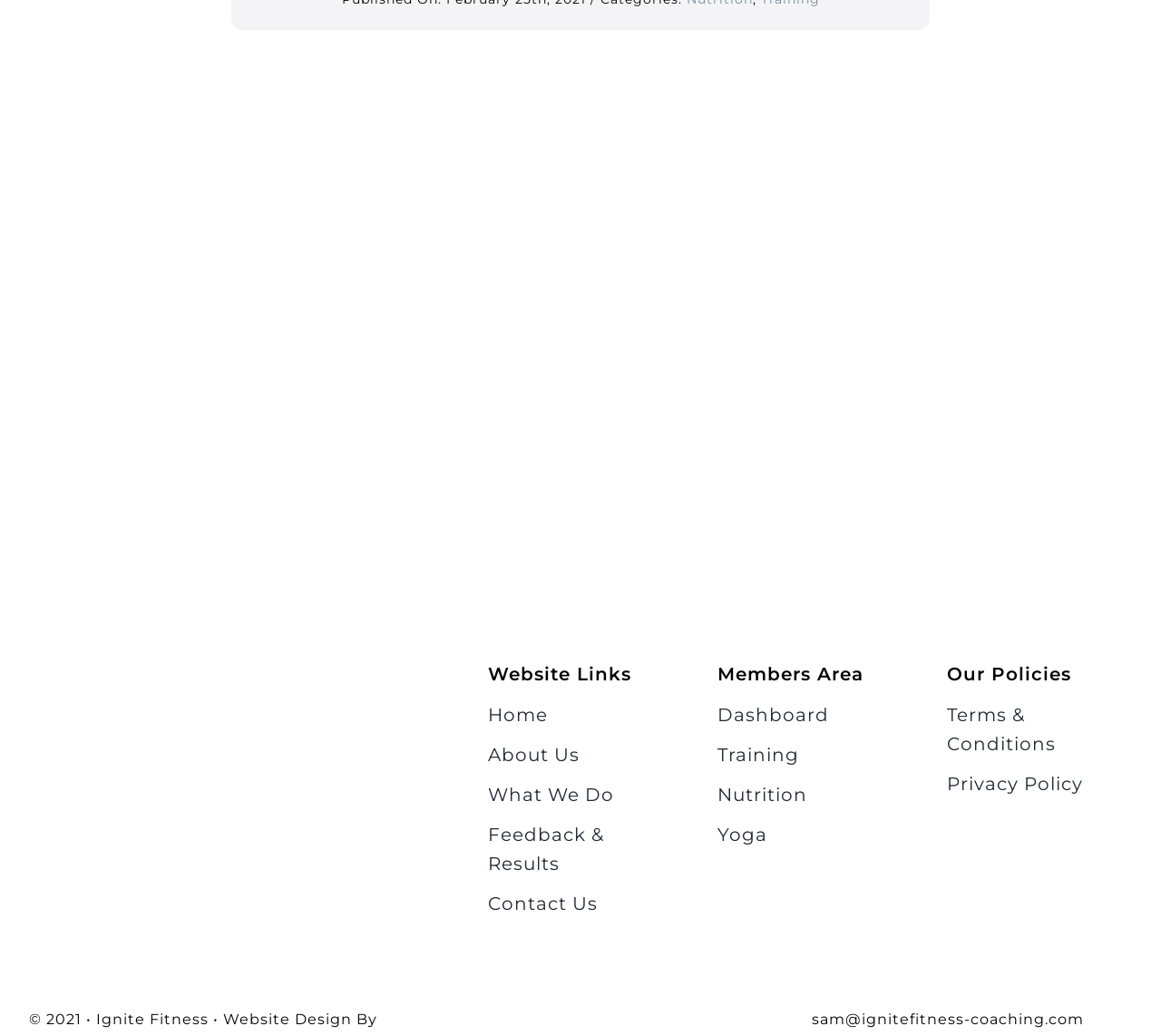Please provide the bounding box coordinates for the UI element as described: "About Us". The coordinates must be four floats between 0 and 1, represented as [left, top, right, bottom].

[0.42, 0.715, 0.58, 0.743]